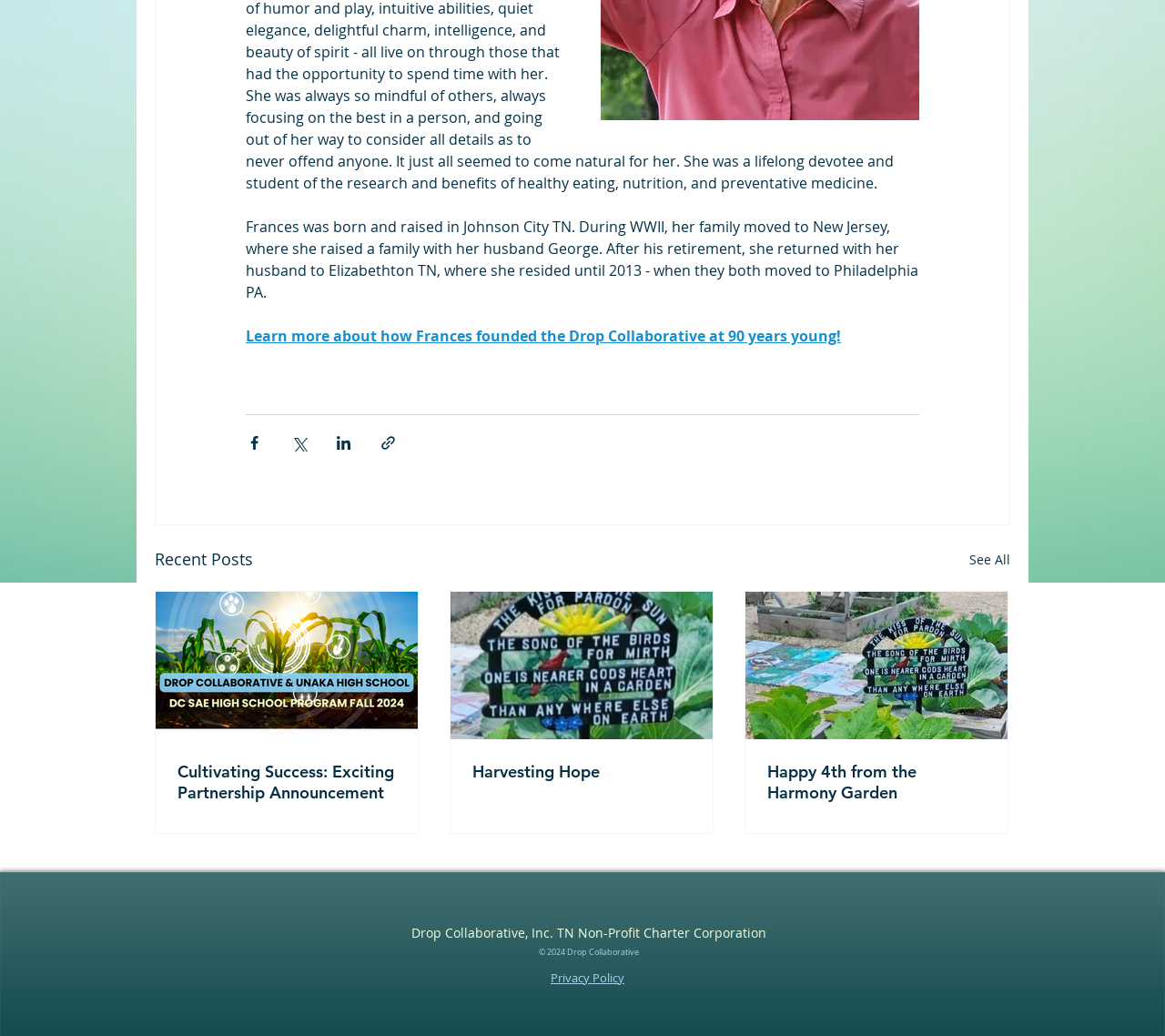Bounding box coordinates are specified in the format (top-left x, top-left y, bottom-right x, bottom-right y). All values are floating point numbers bounded between 0 and 1. Please provide the bounding box coordinate of the region this sentence describes: Privacy Policy

[0.473, 0.936, 0.536, 0.952]